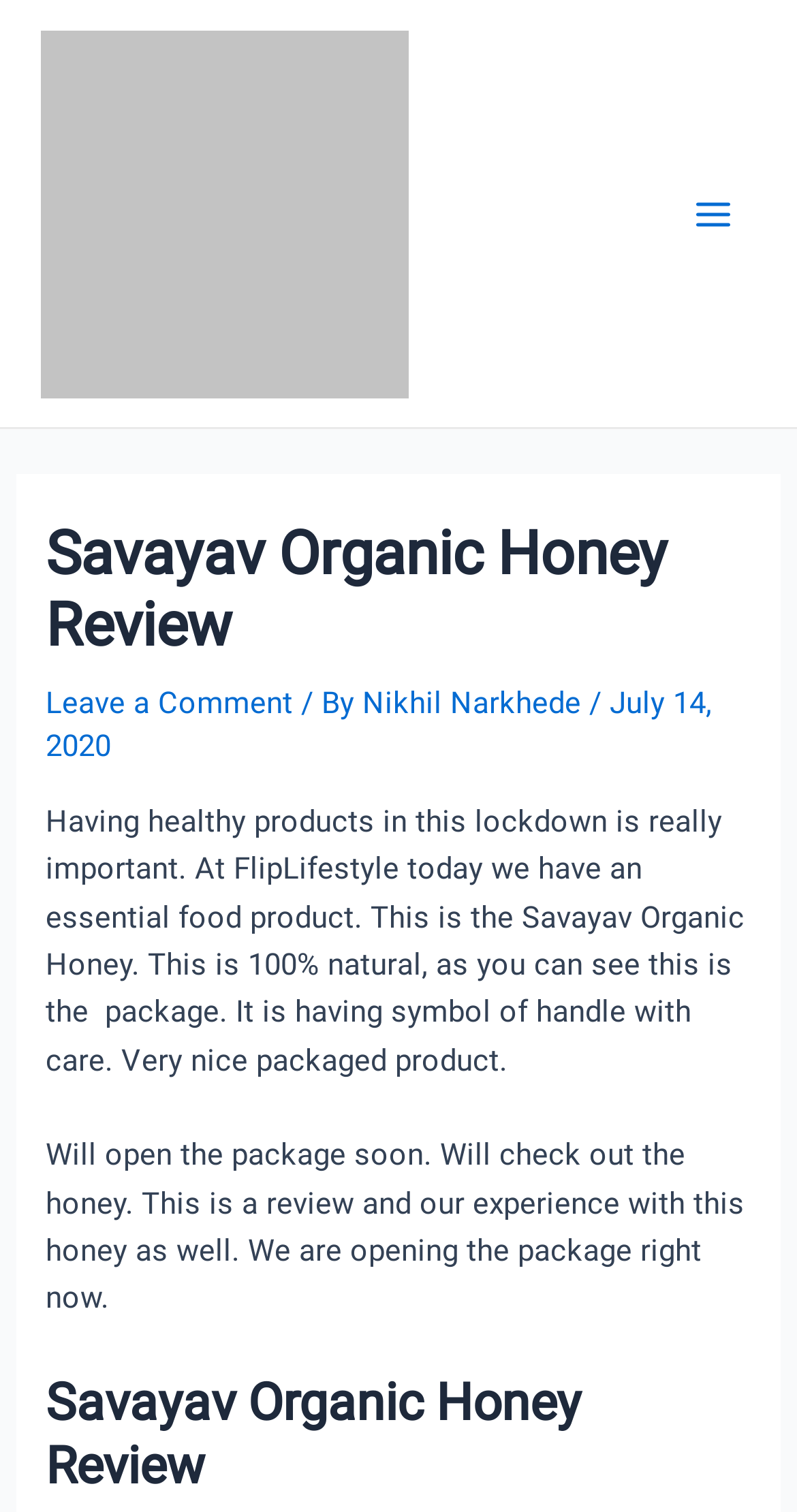Provide an in-depth caption for the webpage.

The webpage is a review of the Savayav Organic Honey product. At the top left, there is a link, and to the right of it, a button labeled "Main Menu" with an accompanying image. Below these elements, there is a header section that spans almost the entire width of the page. Within this header, the title "Savayav Organic Honey Review" is prominently displayed in a heading element. 

To the right of the title, there are three links: "Leave a Comment", a link to the author's name "Nikhil Narkhede", and a link with no text. Below these links, there is a text element displaying the date "July 14, 2020". 

The main content of the page is divided into two paragraphs of text. The first paragraph discusses the importance of healthy products during the lockdown and introduces the Savayav Organic Honey product, mentioning its 100% natural ingredients and careful packaging. The second paragraph teases the upcoming review of the product, mentioning that the package will be opened and the honey will be checked out. 

At the very bottom of the page, there is another heading element with the same title "Savayav Organic Honey Review".